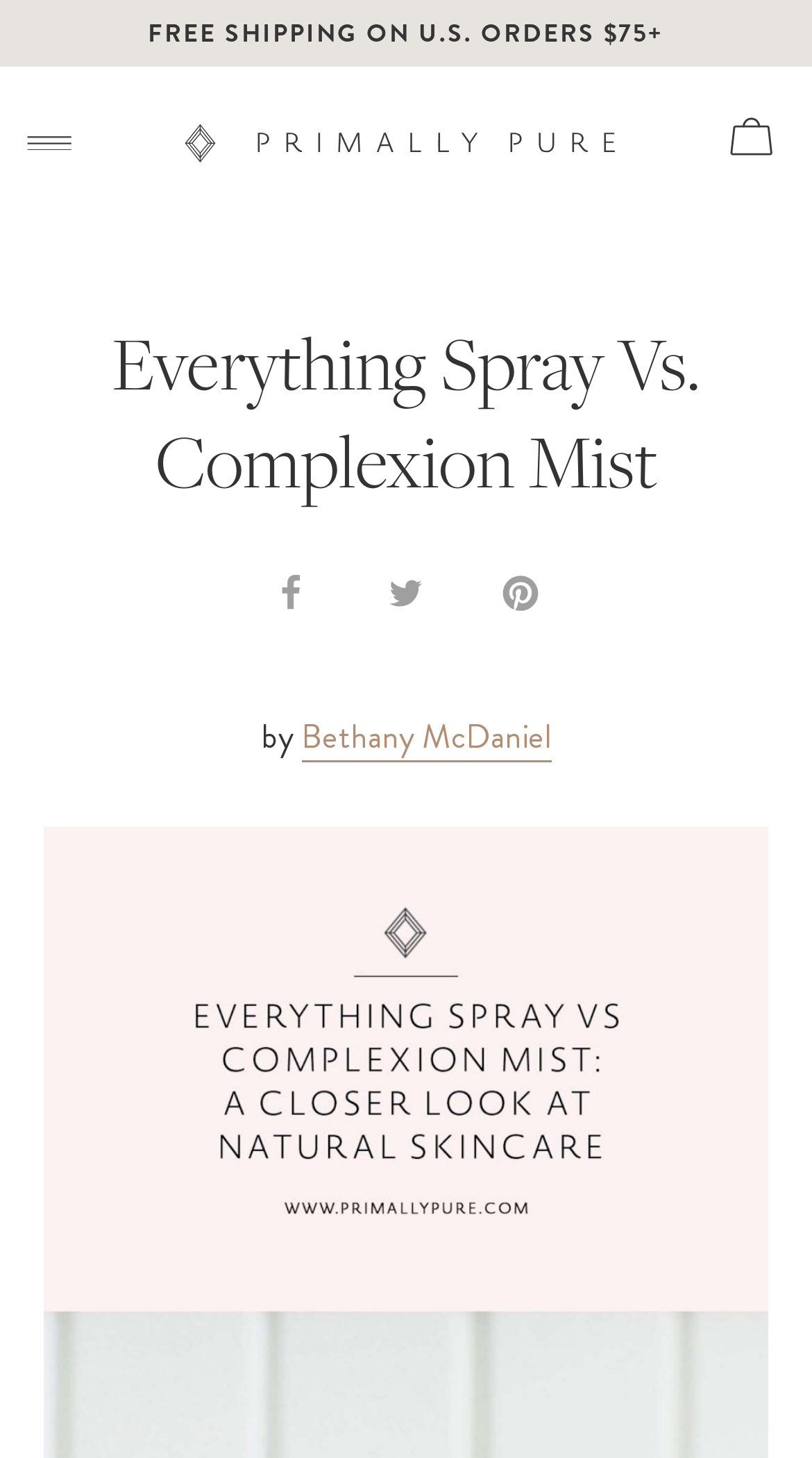How many links are there in the 'Face' category?
Look at the image and provide a short answer using one word or a phrase.

12